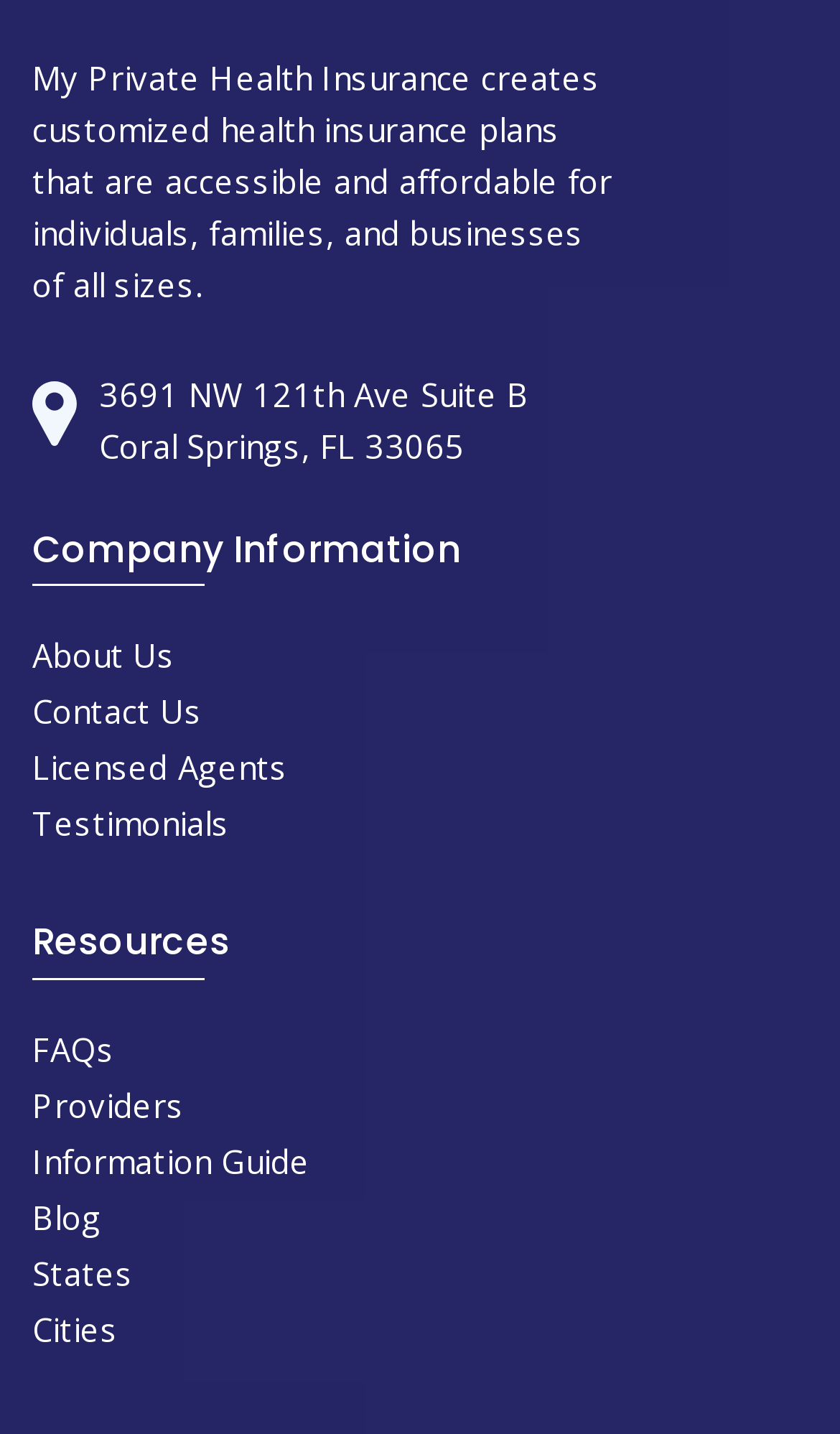Please determine the bounding box coordinates for the element that should be clicked to follow these instructions: "View testimonials".

[0.038, 0.559, 0.273, 0.589]